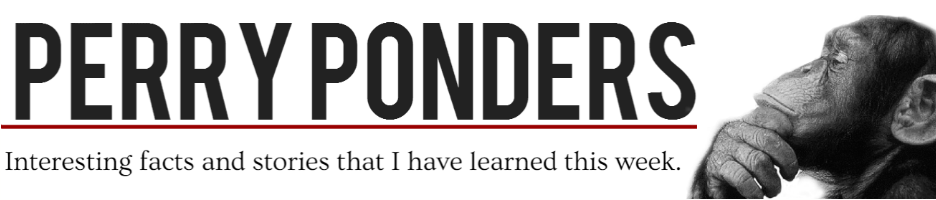Answer the question in a single word or phrase:
What is the purpose of the tagline?

To encourage readers